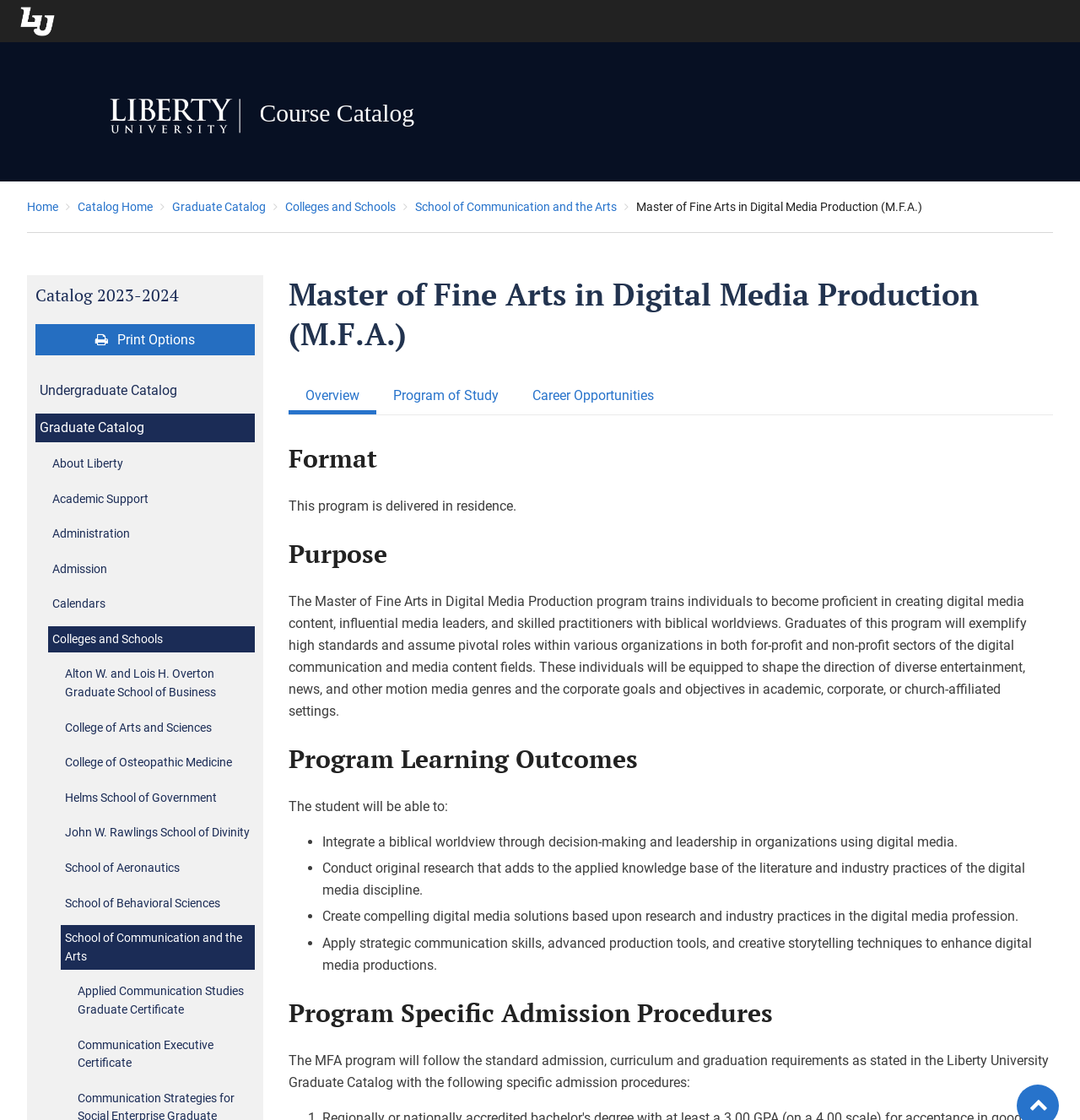Illustrate the webpage thoroughly, mentioning all important details.

The webpage is about the Master of Fine Arts in Digital Media Production (M.F.A.) program at Liberty University. At the top, there is a heading that reads "Course Catalog | Liberty University" which is also a link. Below it, there is a navigation section with breadcrumbs, showing the path from "Home" to "School of Communication and the Arts" to the current page.

On the left side, there is a vertical menu with links to various sections, including "About Liberty", "Academic Support", "Administration", and "Admission". There are also links to different colleges and schools within the university.

The main content of the page is divided into sections, starting with a heading that reads "Master of Fine Arts in Digital Media Production (M.F.A.)". Below it, there are tabs for "Overview", "Program of Study", and "Career Opportunities". The "Overview" tab is selected by default, and it contains several headings and paragraphs of text.

The first heading is "Format", which indicates that the program is delivered in residence. The next heading is "Purpose", which describes the goals and objectives of the program. The text explains that the program trains individuals to become proficient in creating digital media content, influential media leaders, and skilled practitioners with biblical worldviews.

The following heading is "Program Learning Outcomes", which lists the skills and knowledge that students will acquire upon completing the program. The outcomes are listed in bullet points, including integrating a biblical worldview, conducting original research, creating compelling digital media solutions, and applying strategic communication skills.

Finally, there is a heading for "Program Specific Admission Procedures", which outlines the admission requirements for the M.F.A. program. The text explains that the program follows the standard admission, curriculum, and graduation requirements as stated in the Liberty University Graduate Catalog, with some specific additional procedures.